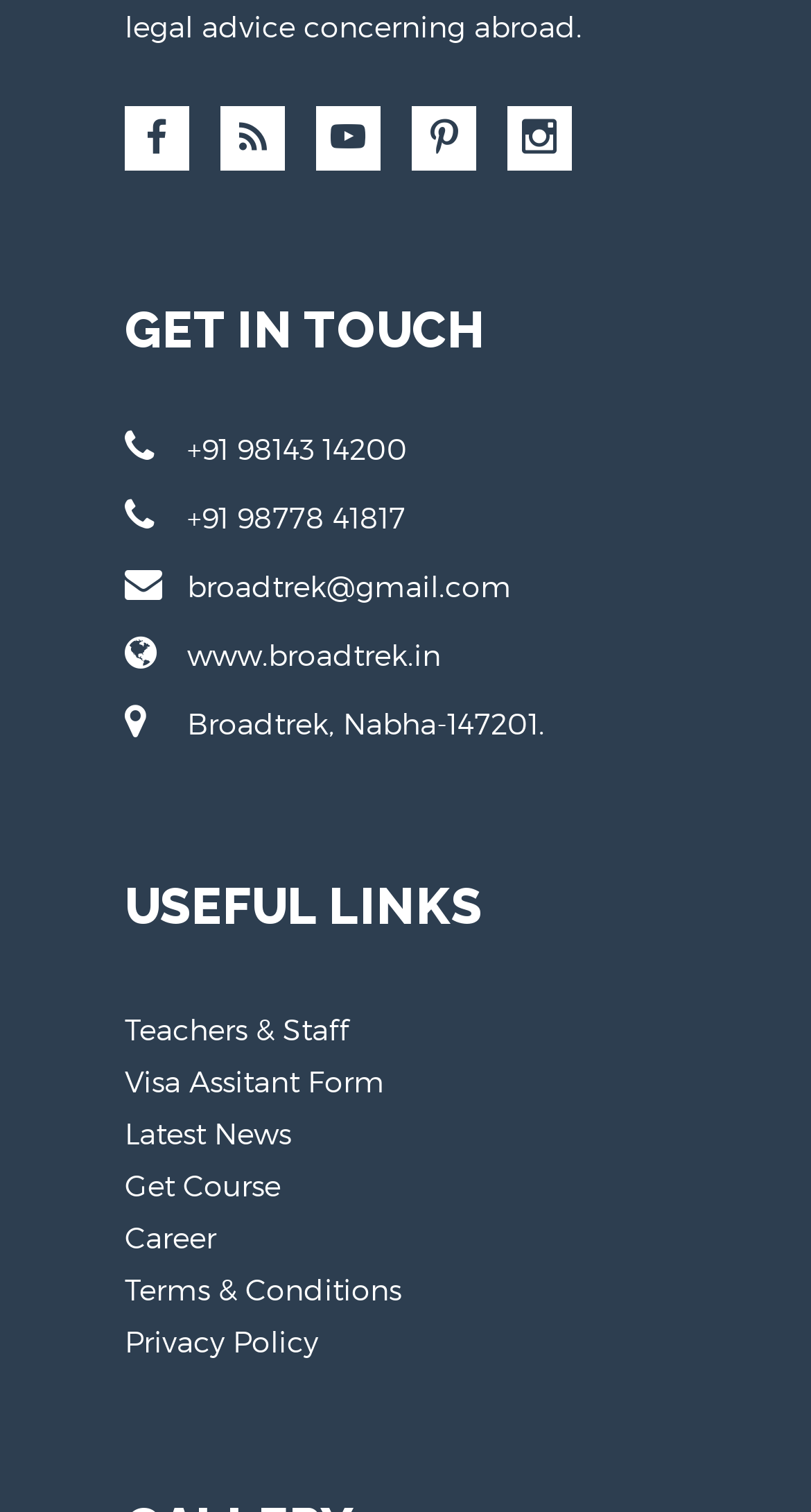Identify the bounding box for the described UI element. Provide the coordinates in (top-left x, top-left y, bottom-right x, bottom-right y) format with values ranging from 0 to 1: +91 98778 41817

[0.154, 0.327, 0.846, 0.357]